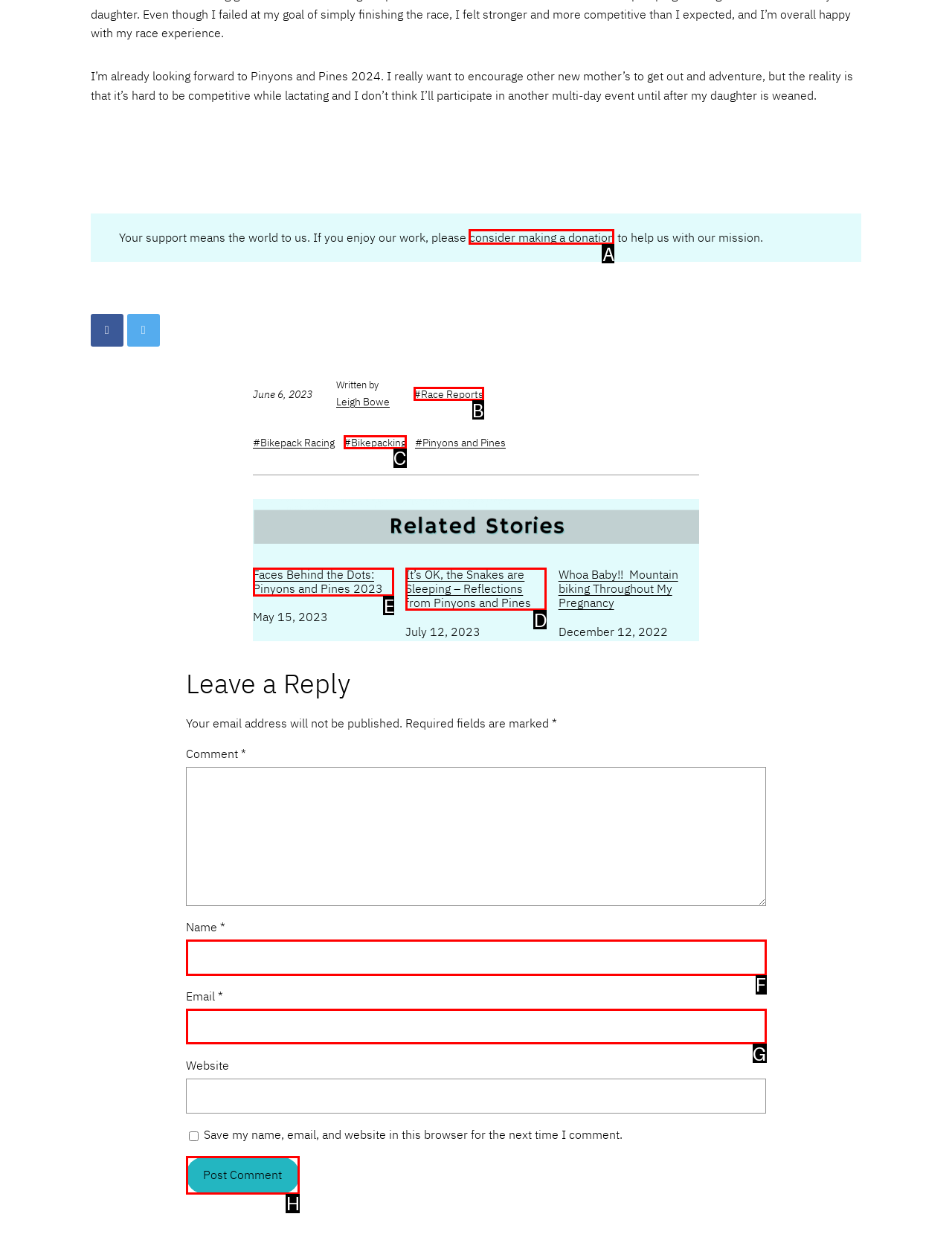Choose the letter of the option that needs to be clicked to perform the task: Click the 'Faces Behind the Dots: Pinyons and Pines 2023' link. Answer with the letter.

E